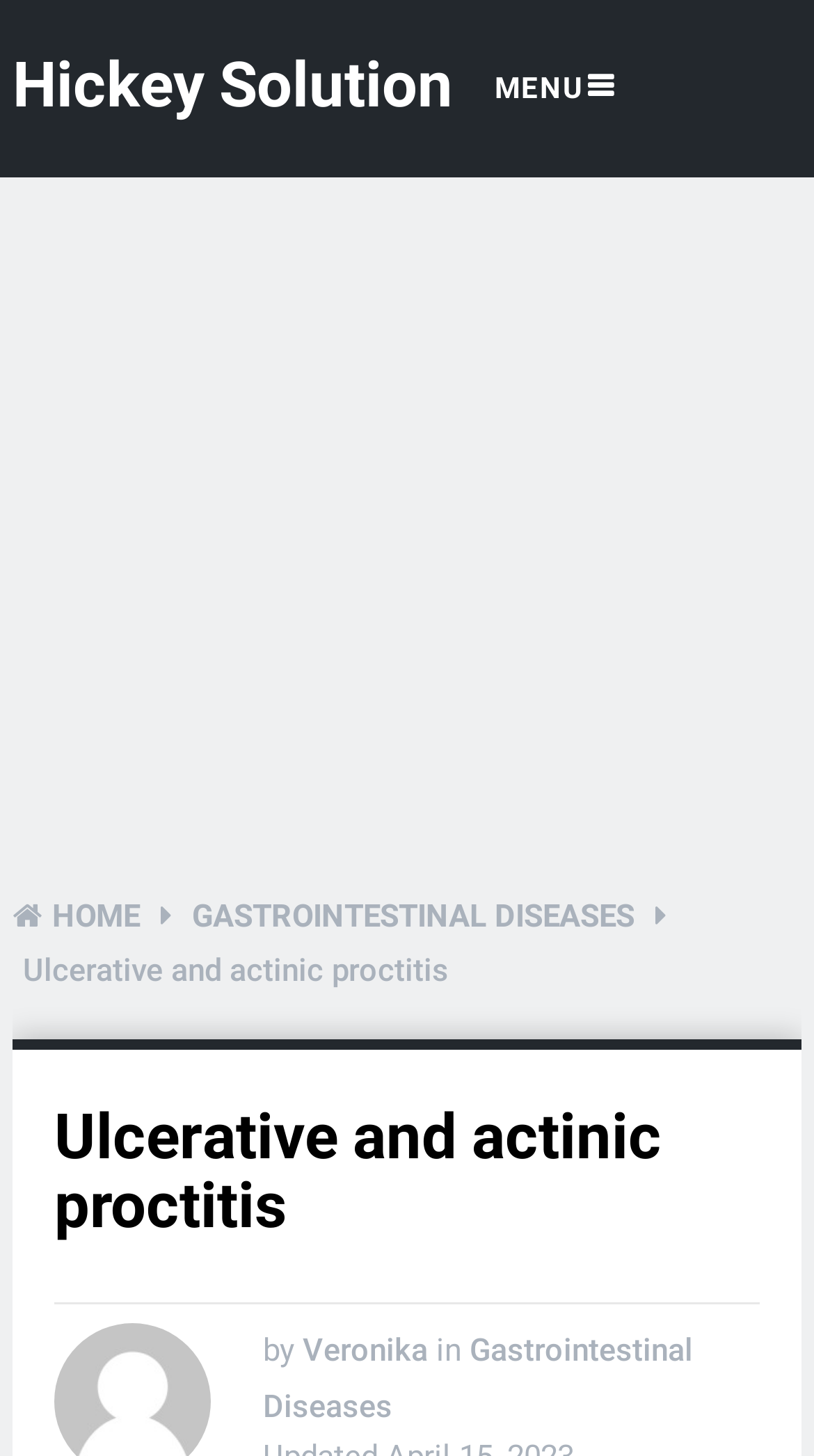Please reply to the following question with a single word or a short phrase:
What is the purpose of the link 'HOME'?

To navigate to the homepage